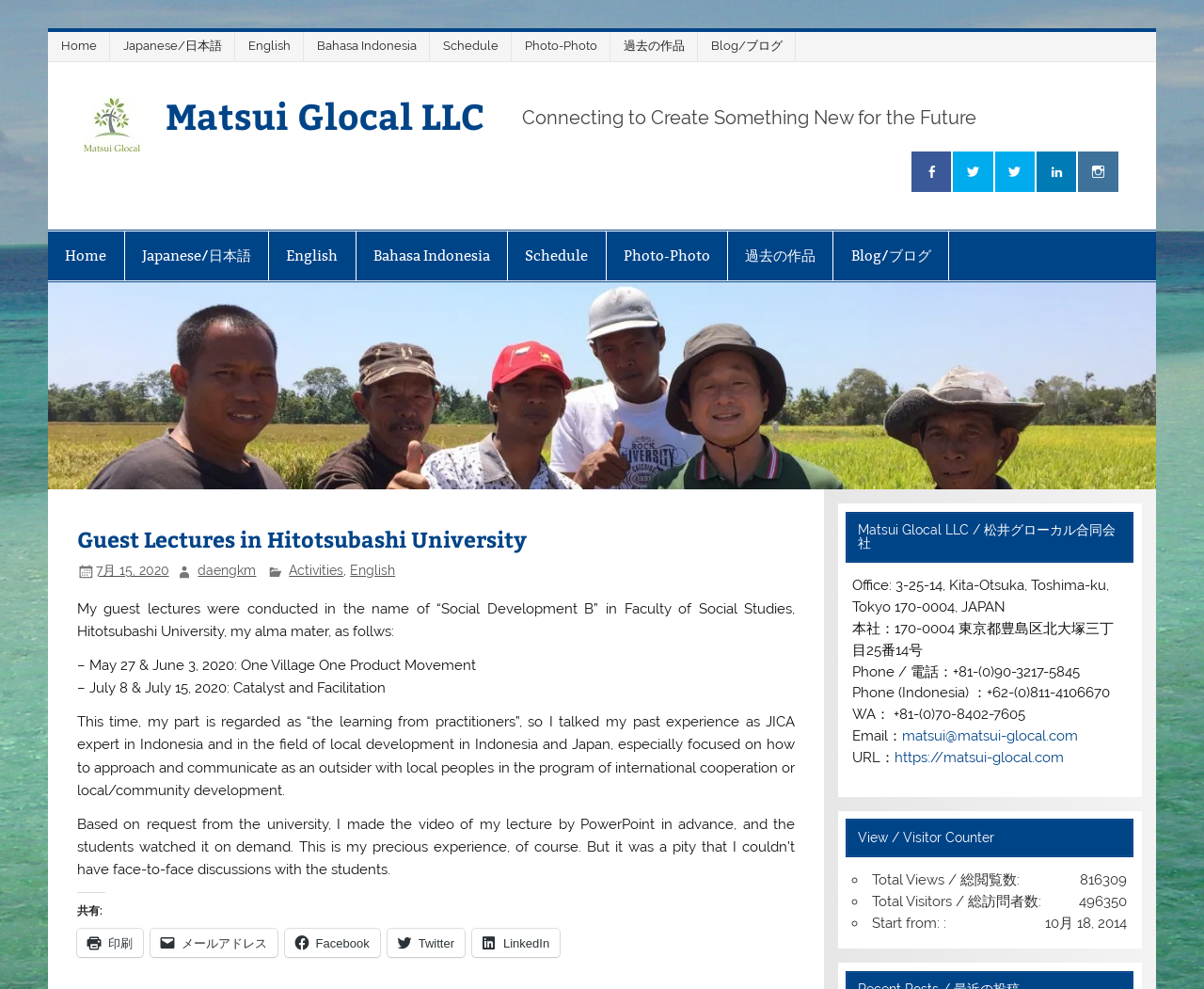Locate the bounding box coordinates of the clickable area to execute the instruction: "Click the 'Home' link". Provide the coordinates as four float numbers between 0 and 1, represented as [left, top, right, bottom].

[0.046, 0.033, 0.091, 0.062]